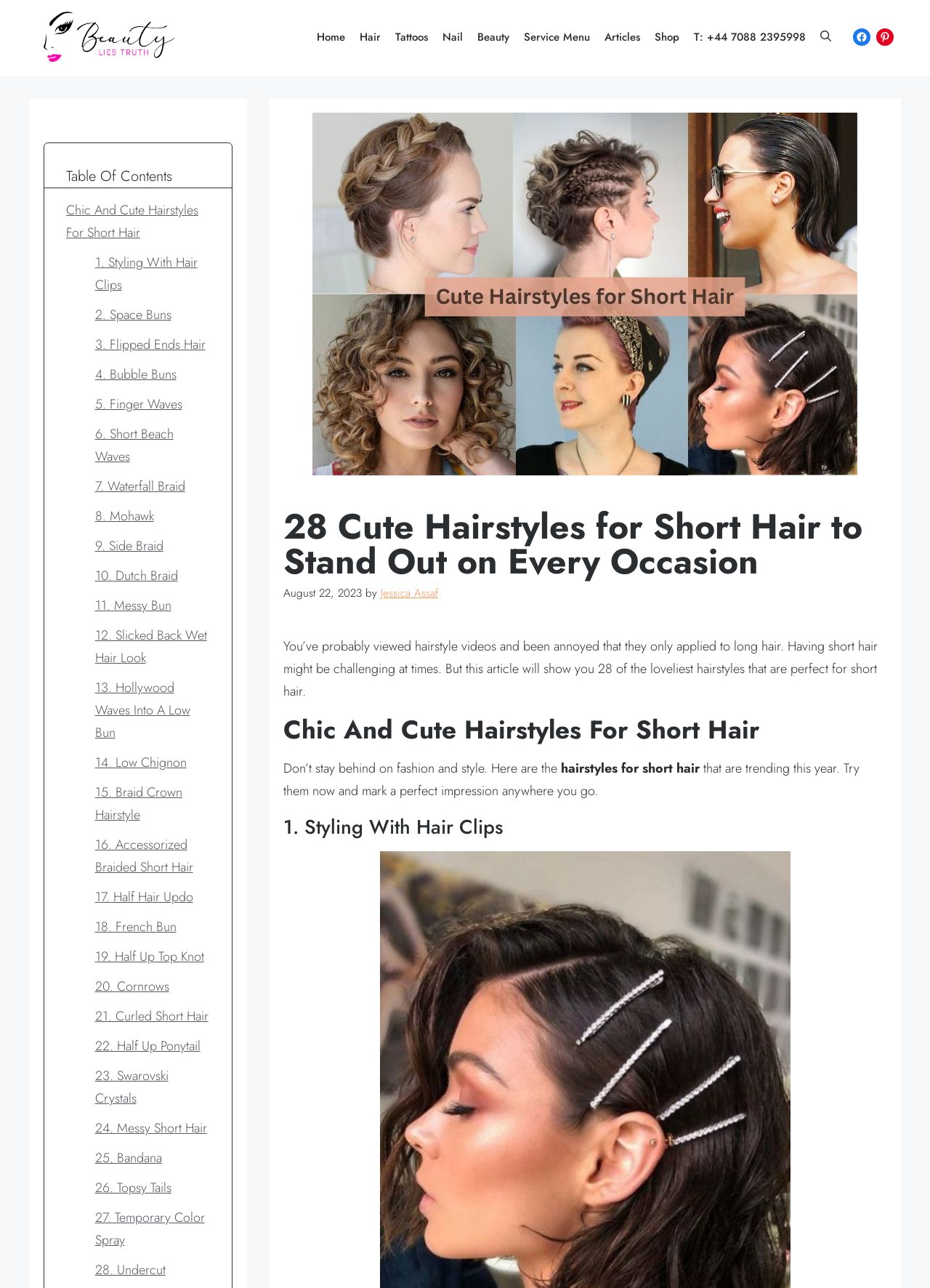Please answer the following question using a single word or phrase: 
What is the title of the article?

28 Cute Hairstyles for Short Hair to Stand Out on Every Occasion